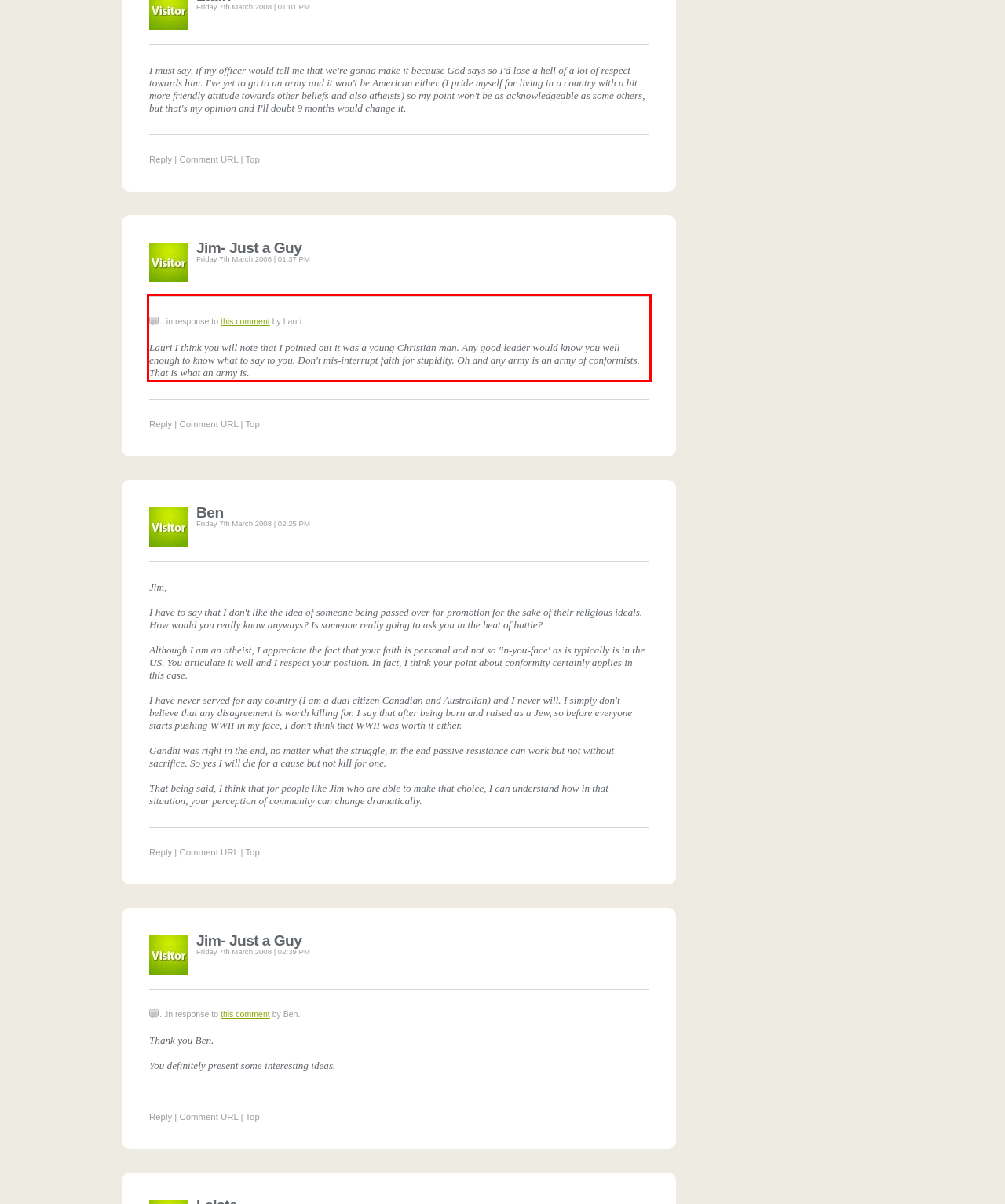Please identify and extract the text content from the UI element encased in a red bounding box on the provided webpage screenshot.

...in response to this comment by Lauri. Lauri I think you will note that I pointed out it was a young Christian man. Any good leader would know you well enough to know what to say to you. Don't mis-interrupt faith for stupidity. Oh and any army is an army of conformists. That is what an army is.